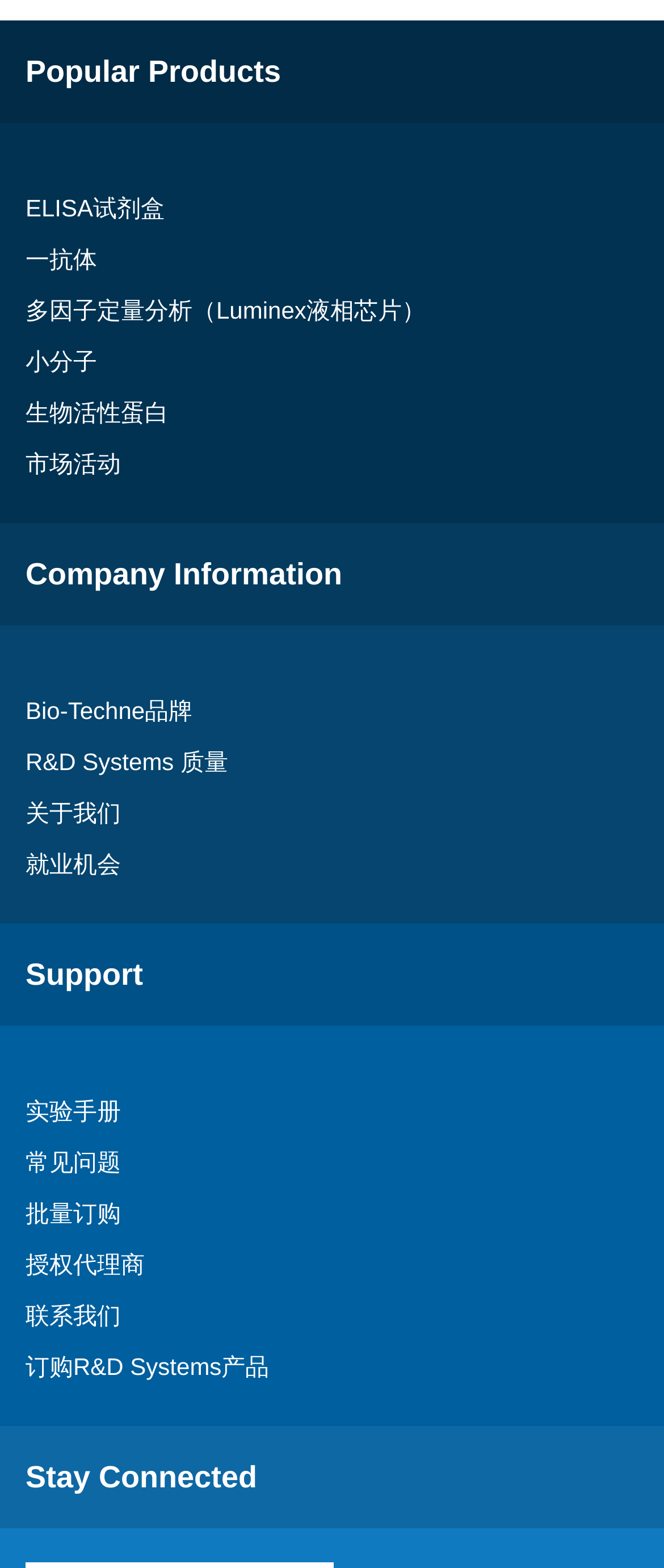Locate the bounding box coordinates of the element that should be clicked to execute the following instruction: "View popular products".

[0.0, 0.013, 1.0, 0.079]